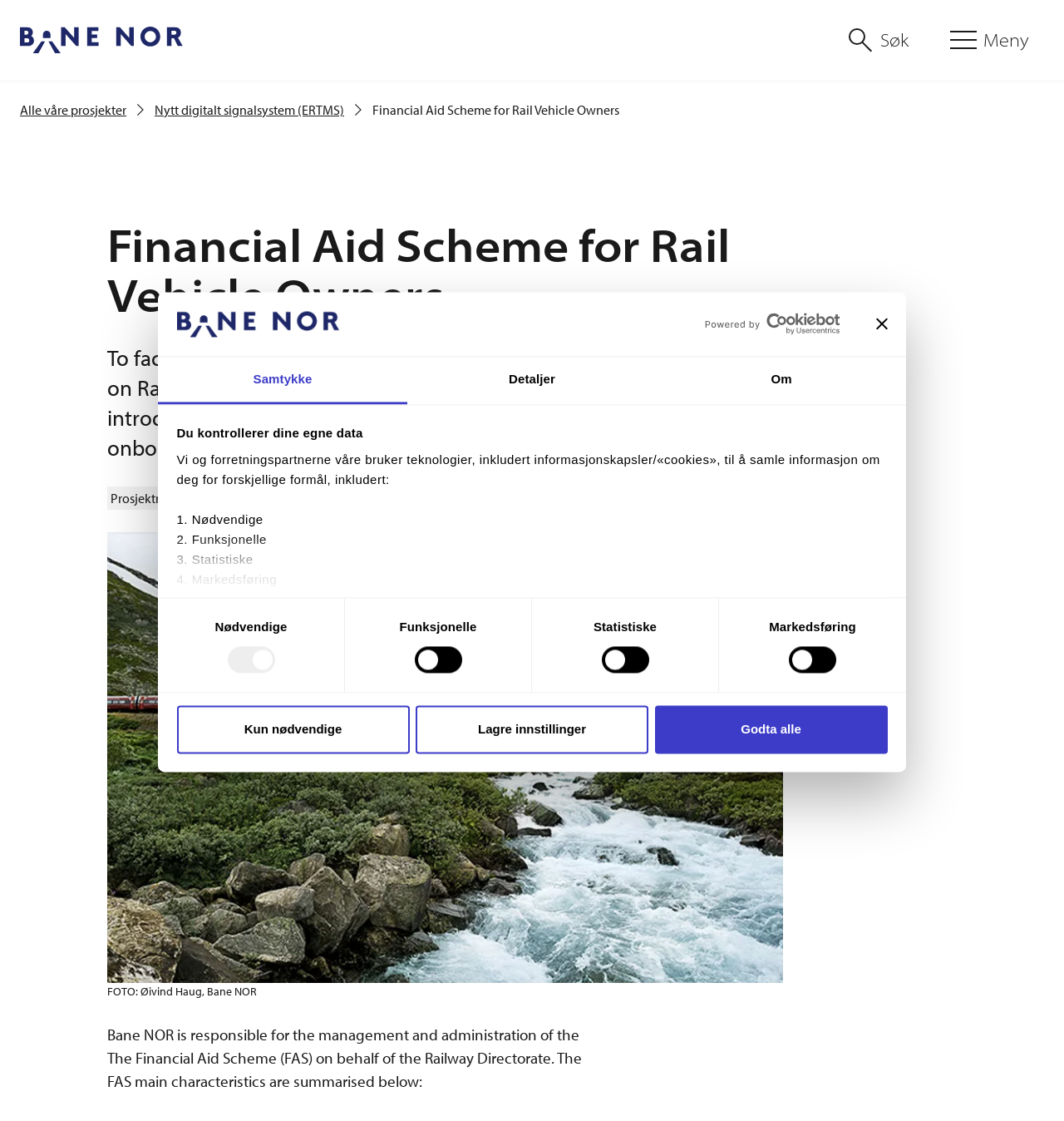Use a single word or phrase to answer this question: 
How many checkboxes are available in the Consent Selection group?

4